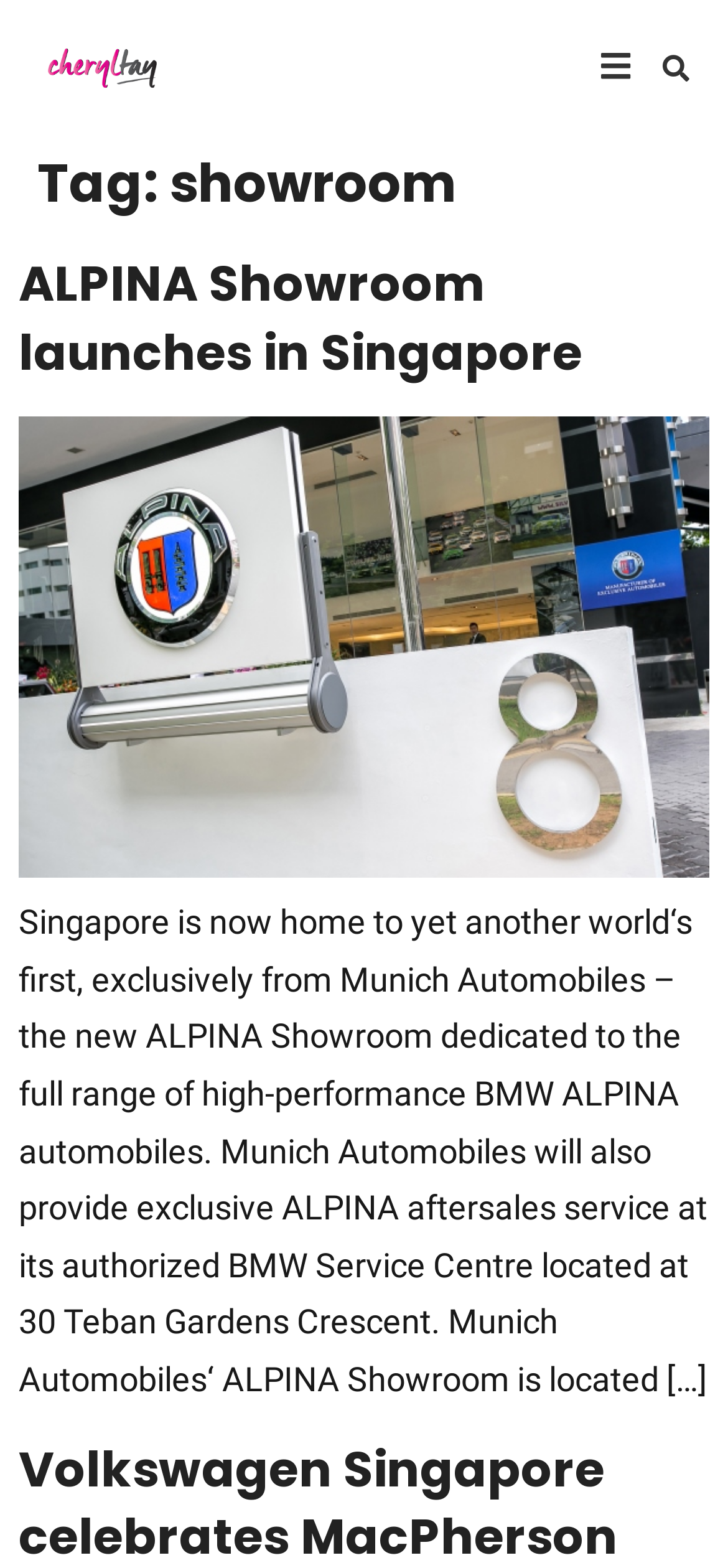What type of automobiles are sold at the ALPINA Showroom?
Provide a short answer using one word or a brief phrase based on the image.

BMW ALPINA